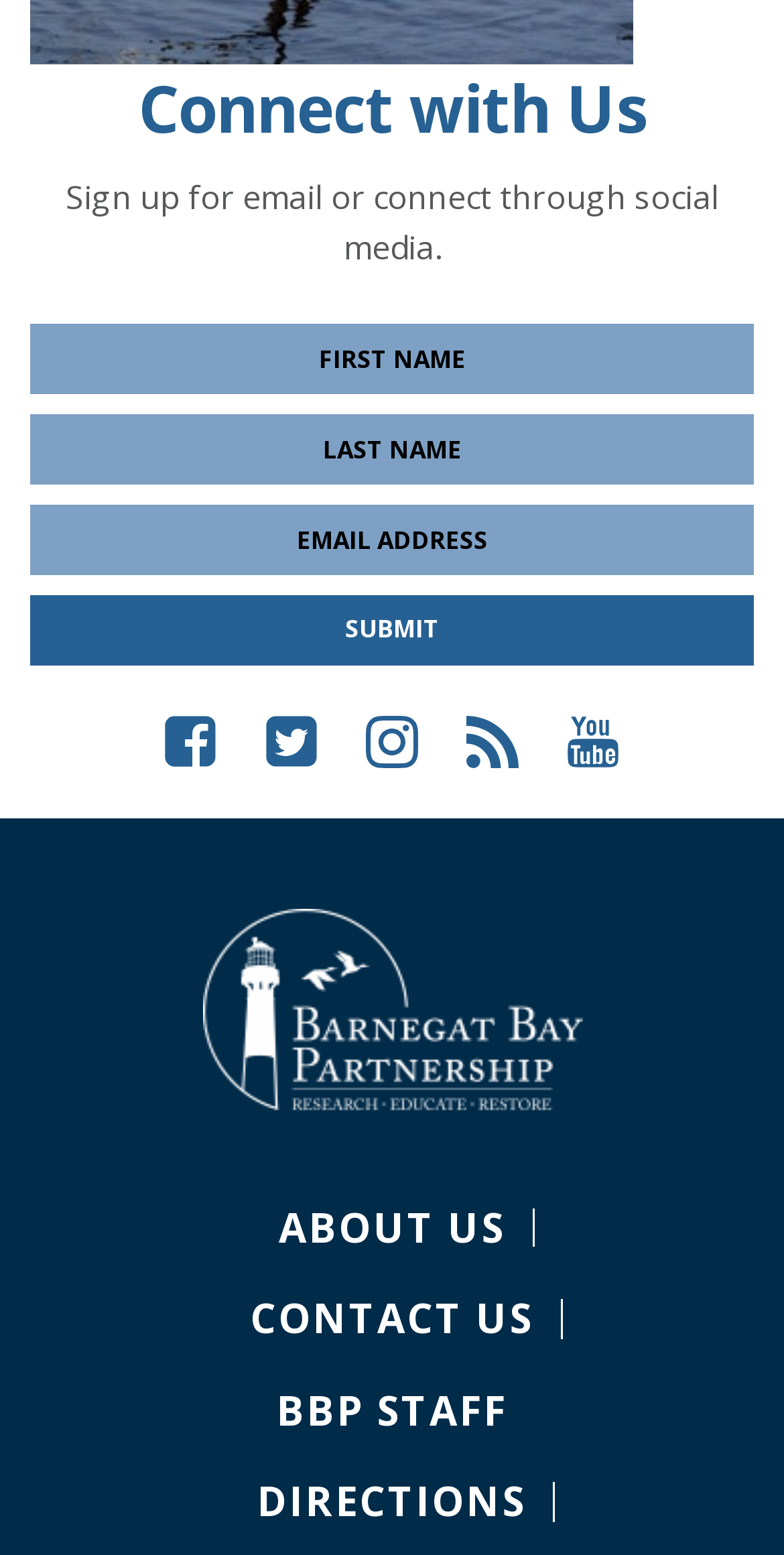What is the logo image located at?
Using the image as a reference, answer with just one word or a short phrase.

Top-right corner